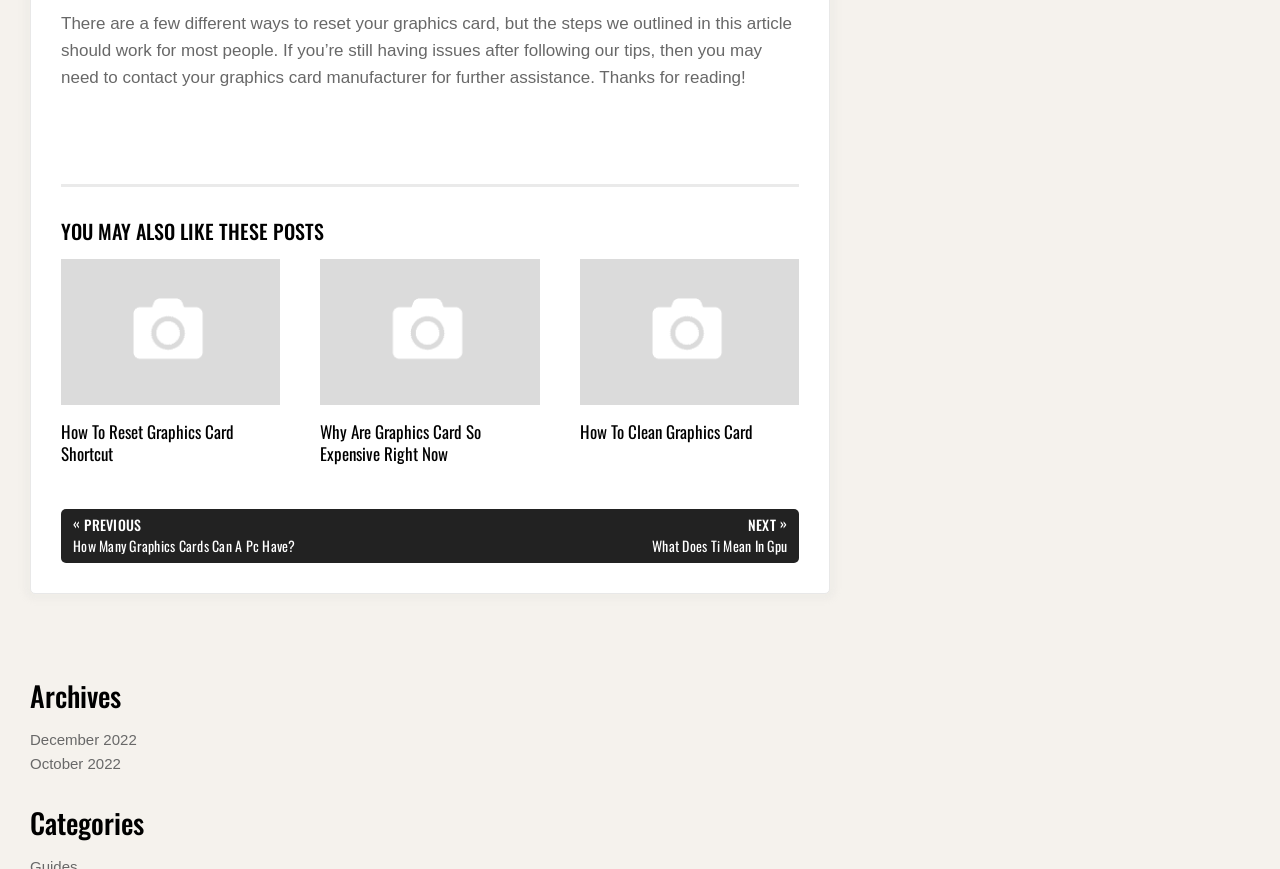Please answer the following question using a single word or phrase: 
What categories are listed on the page?

Not specified